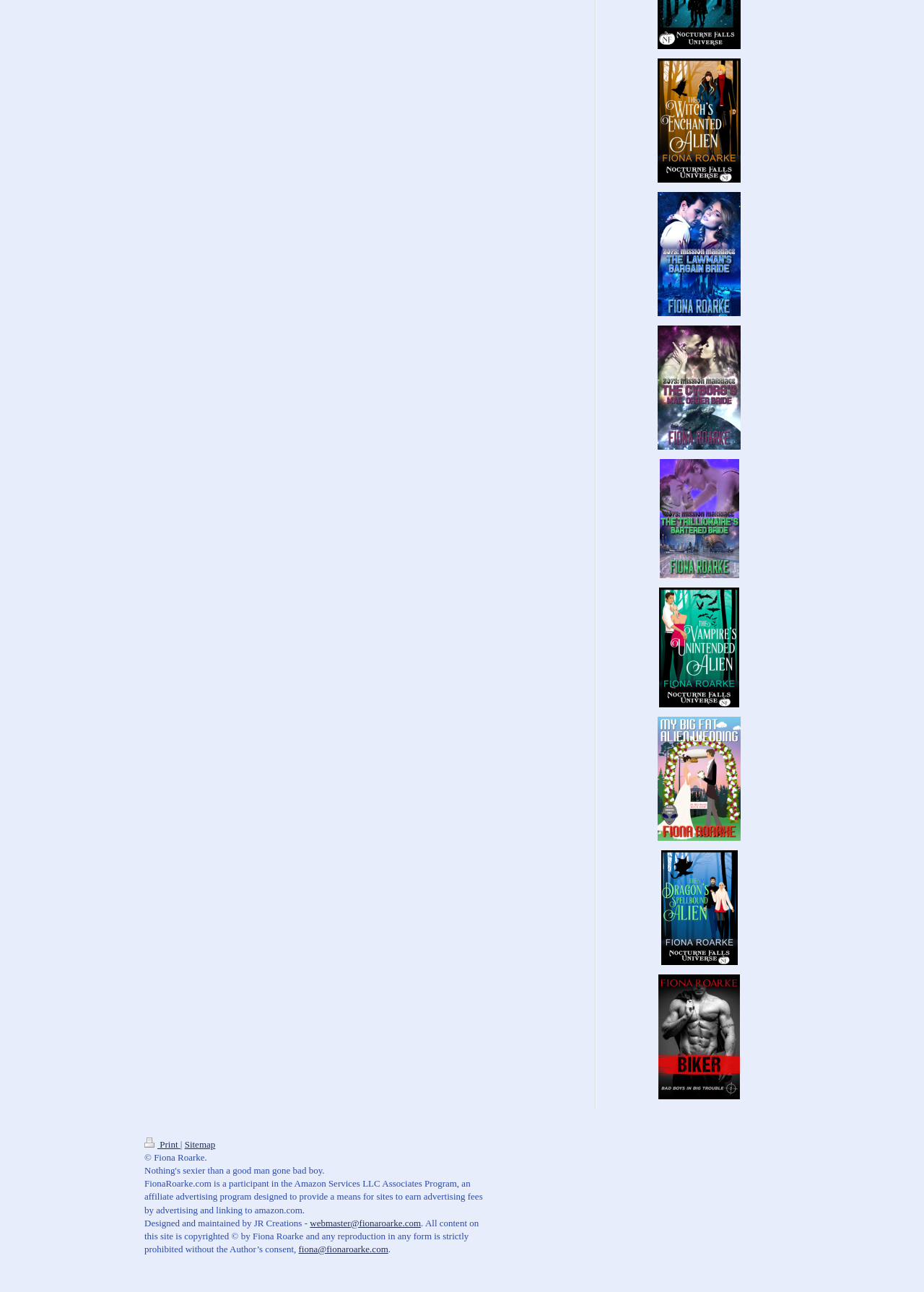Answer with a single word or phrase: 
What is the website's affiliate program for?

Earning advertising fees